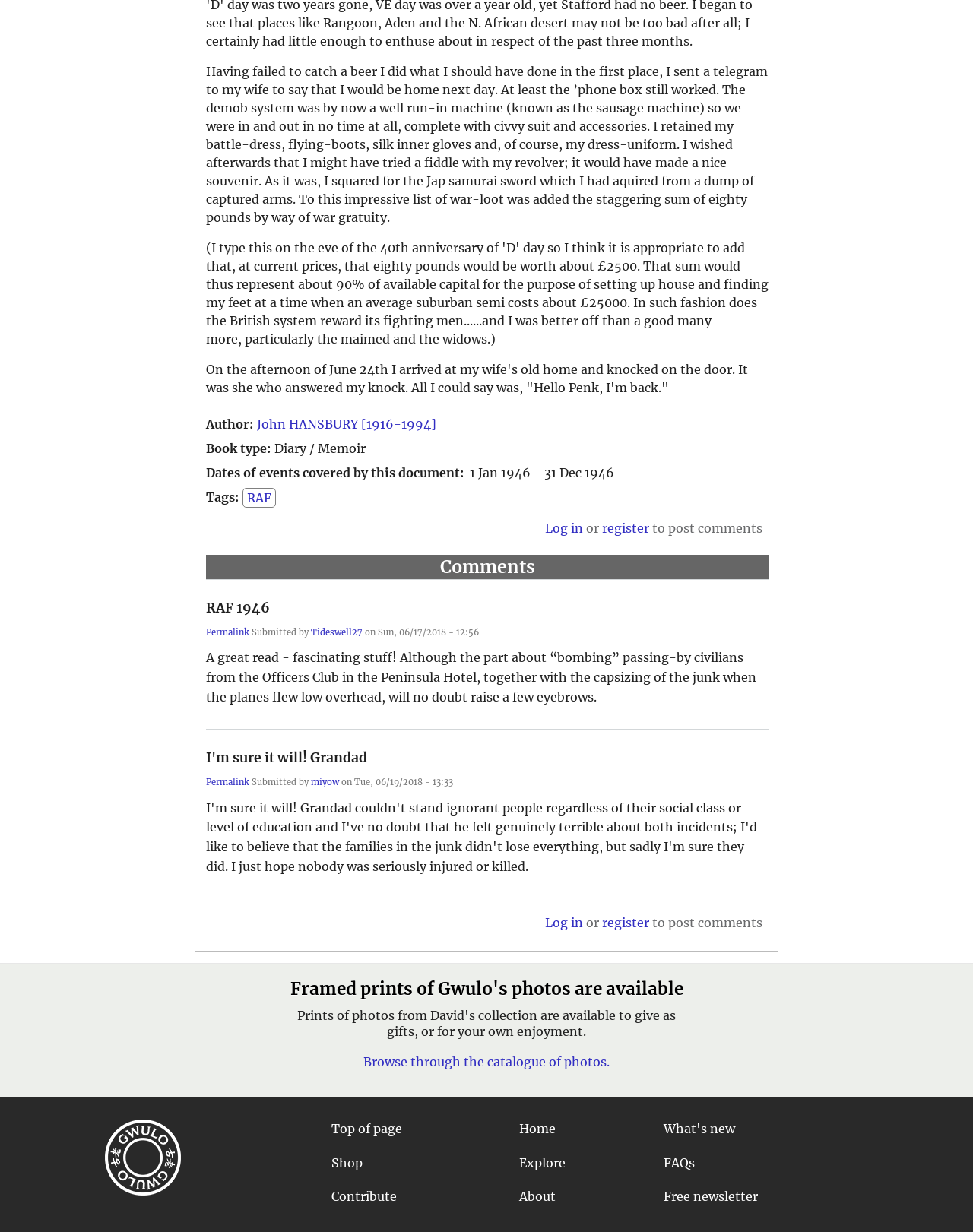Please pinpoint the bounding box coordinates for the region I should click to adhere to this instruction: "Click on the 'John HANSBURY [1916-1994]' link".

[0.264, 0.338, 0.448, 0.35]